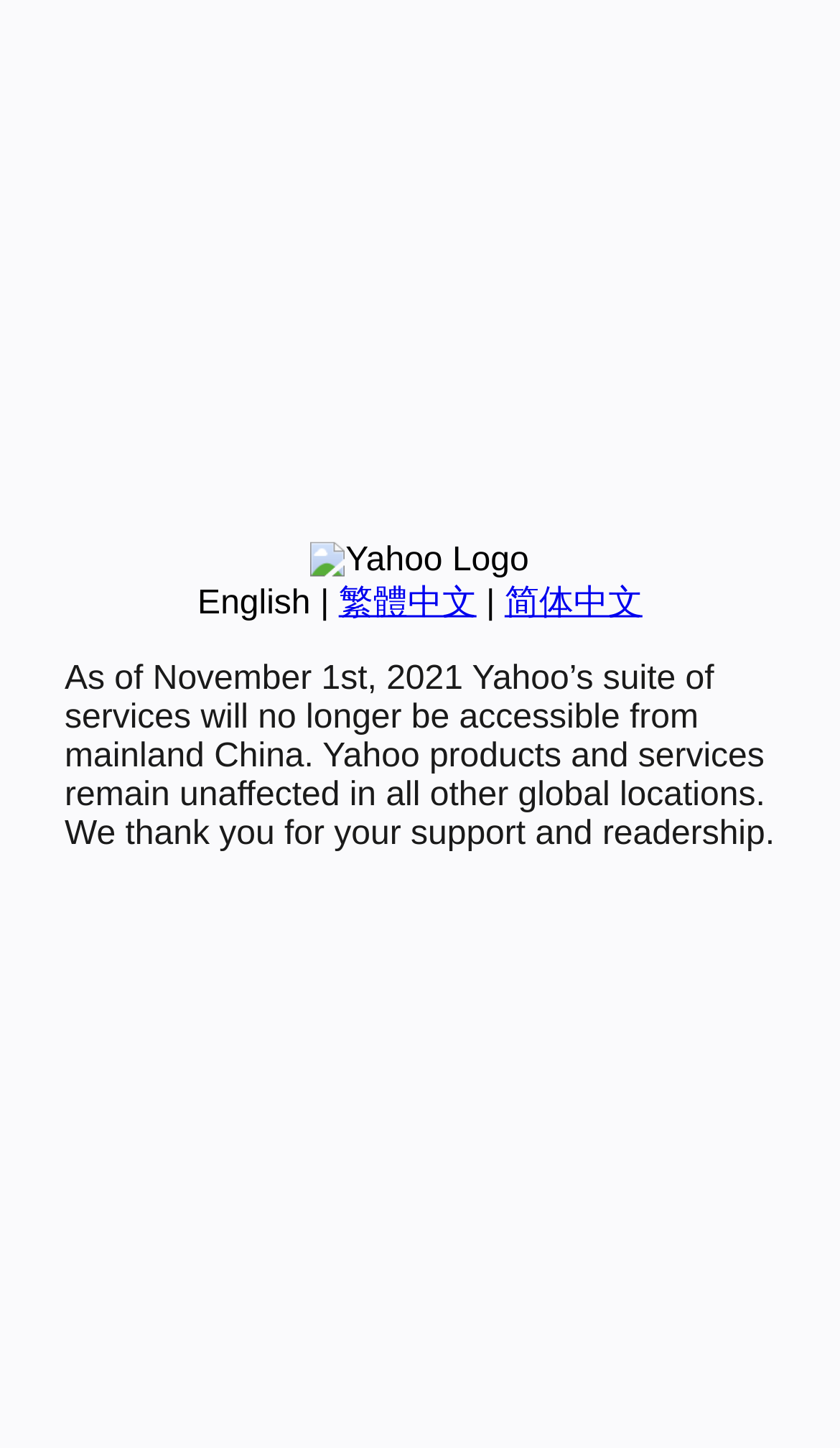Using the webpage screenshot and the element description English, determine the bounding box coordinates. Specify the coordinates in the format (top-left x, top-left y, bottom-right x, bottom-right y) with values ranging from 0 to 1.

[0.235, 0.404, 0.37, 0.429]